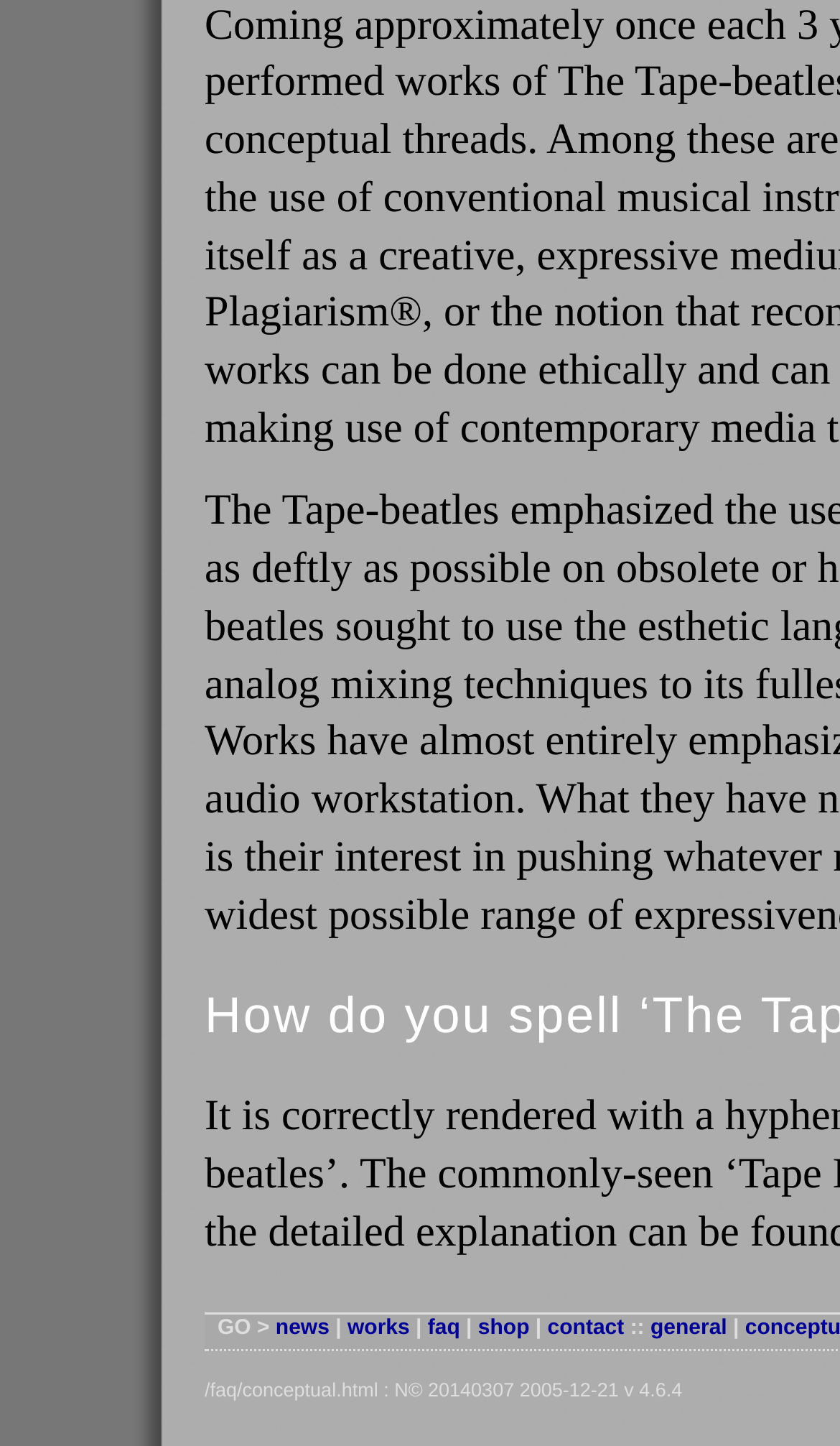What is the URL mentioned at the bottom of the page?
Observe the image and answer the question with a one-word or short phrase response.

/faq/conceptual.html